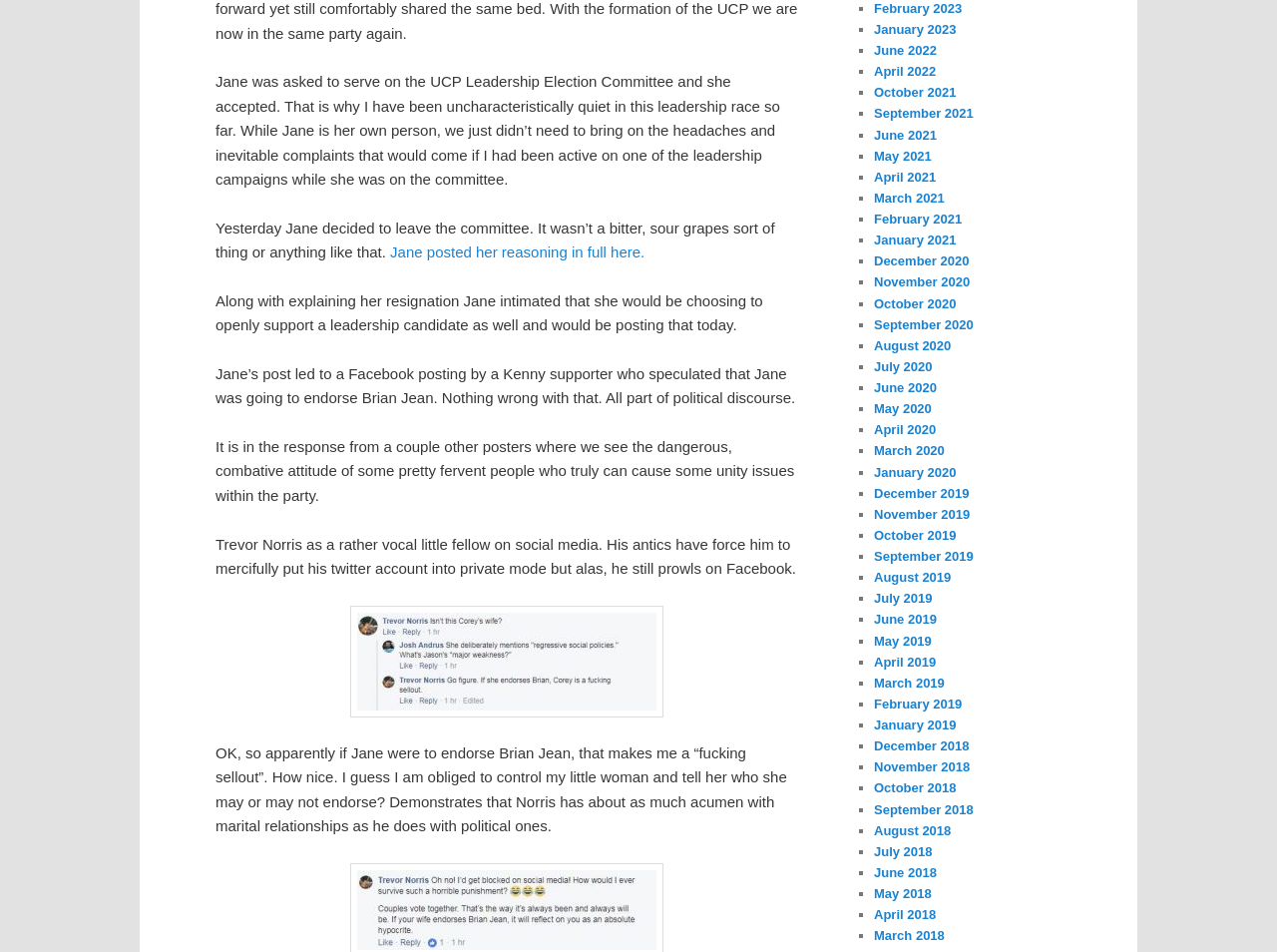What is the purpose of the links at the bottom of the page?
Based on the visual, give a brief answer using one word or a short phrase.

Archive